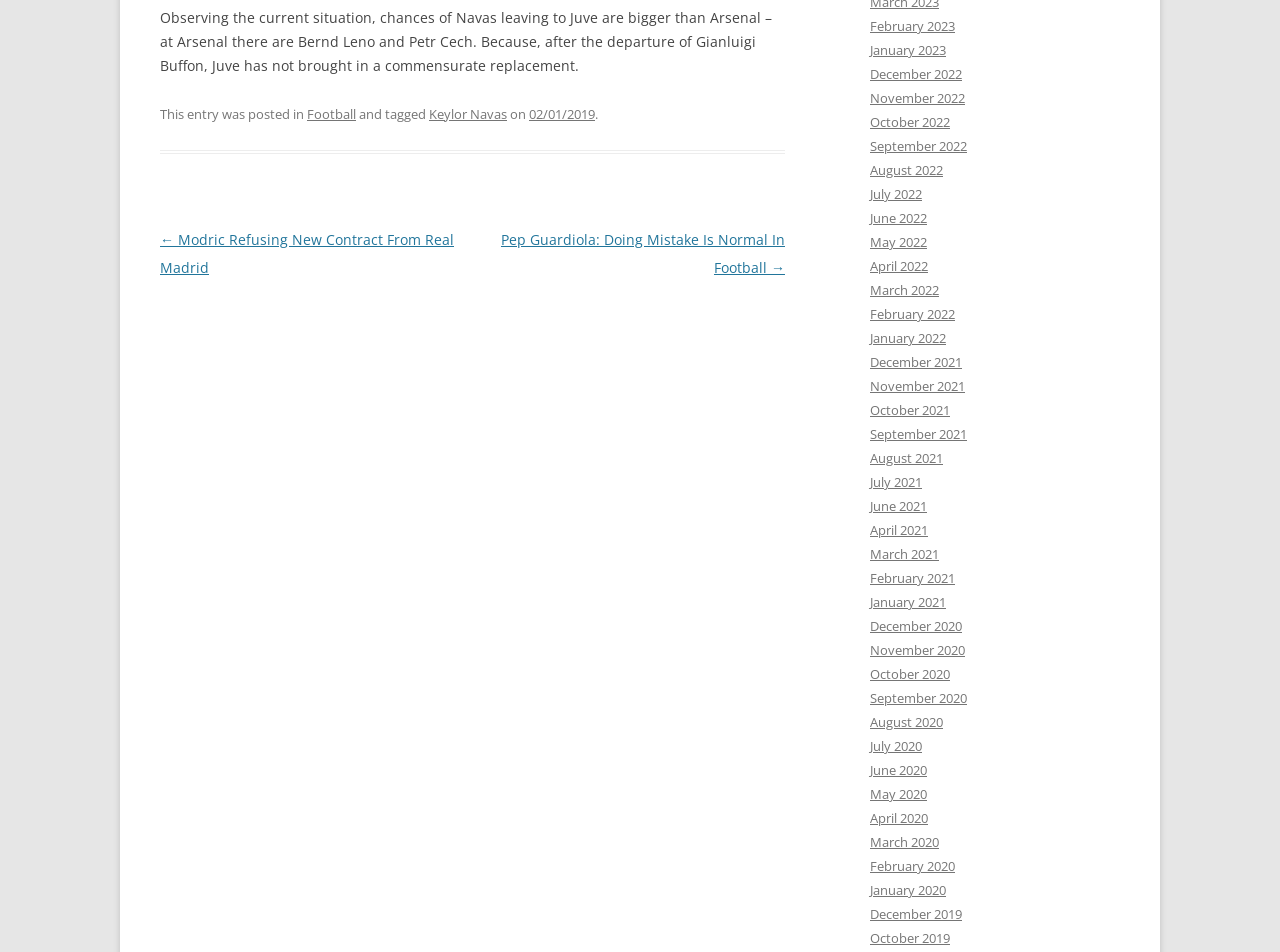Please find the bounding box coordinates of the element that you should click to achieve the following instruction: "Read the post about Modric Refusing New Contract From Real Madrid". The coordinates should be presented as four float numbers between 0 and 1: [left, top, right, bottom].

[0.125, 0.241, 0.355, 0.291]